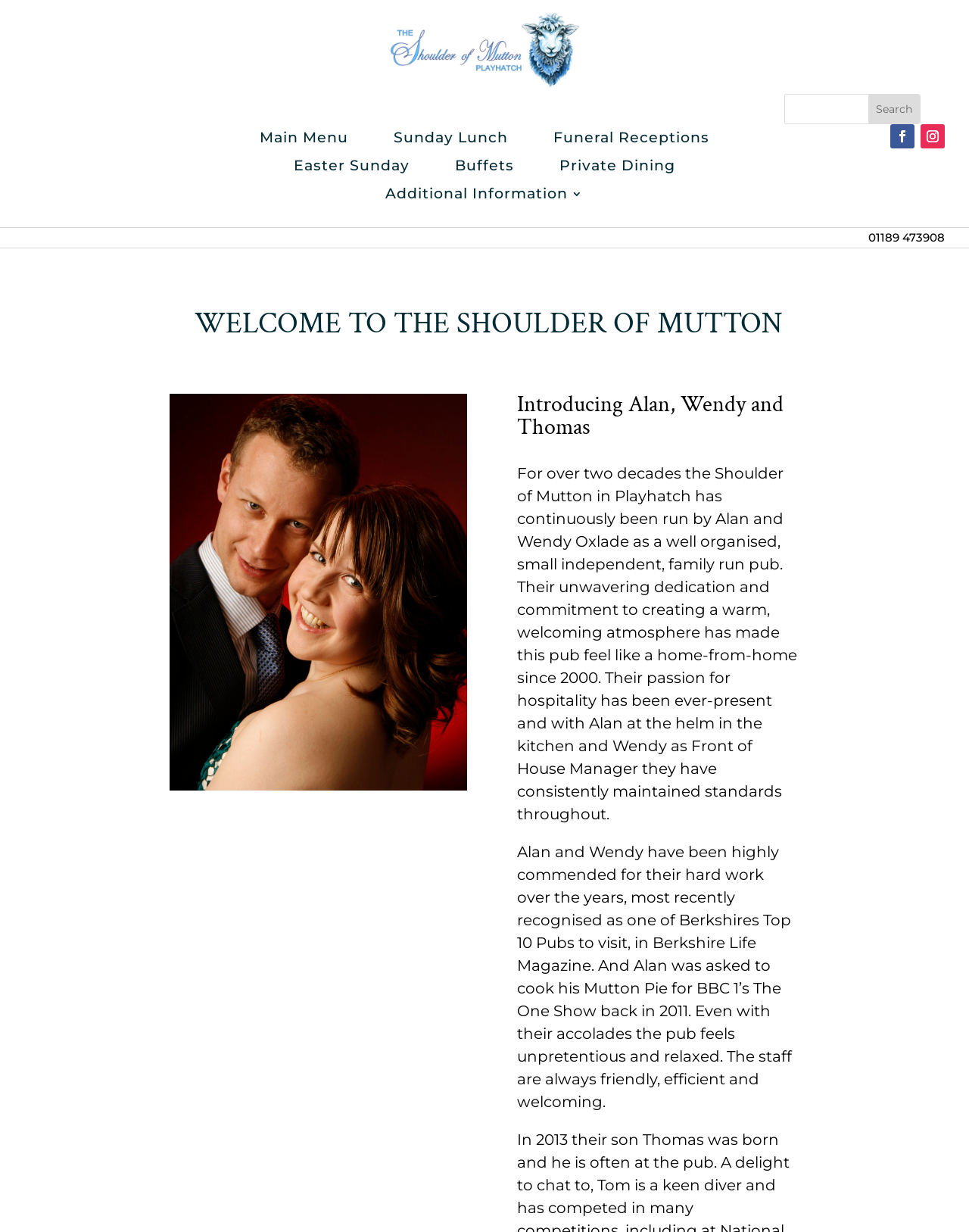Please mark the clickable region by giving the bounding box coordinates needed to complete this instruction: "Call the pub".

[0.896, 0.187, 0.975, 0.199]